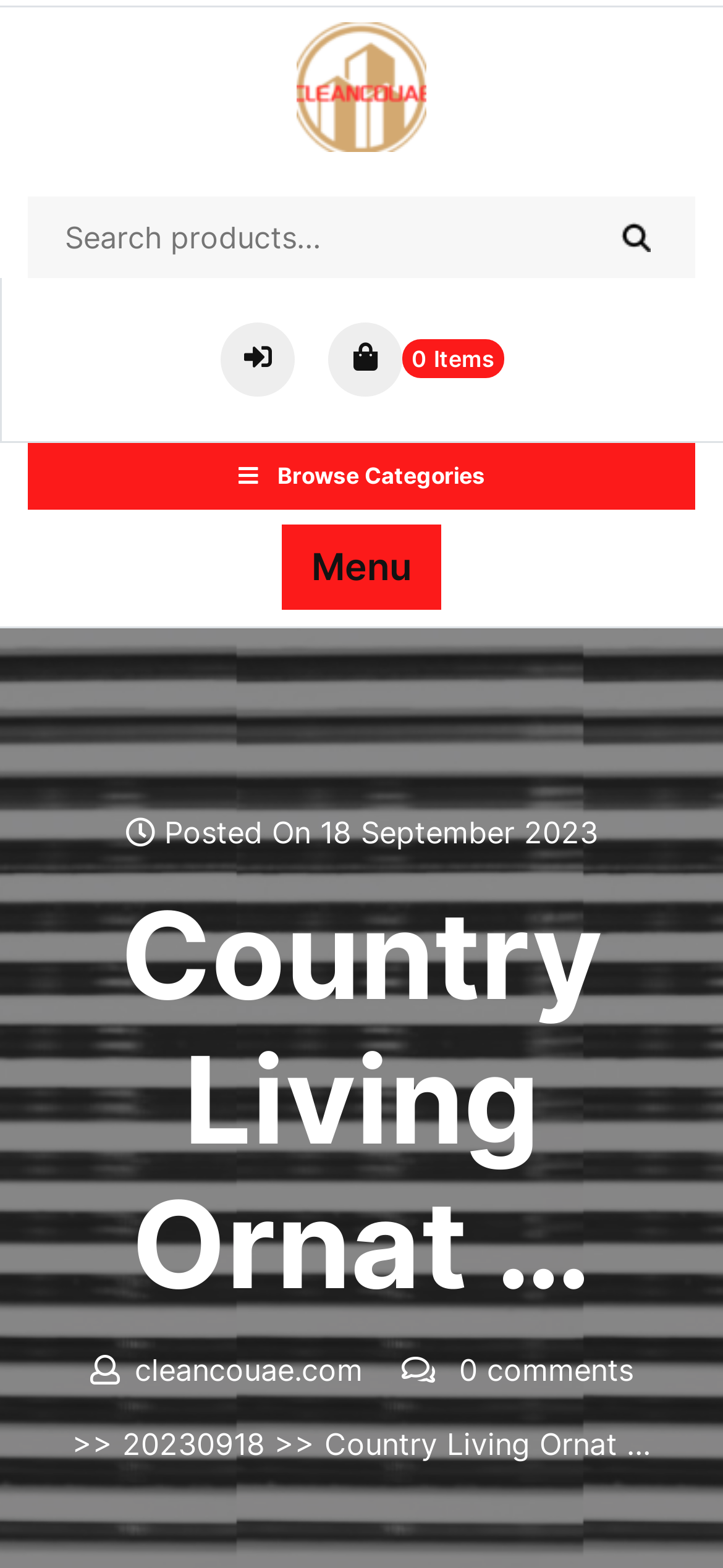Please identify the bounding box coordinates of the region to click in order to complete the task: "View Privacy Policy". The coordinates must be four float numbers between 0 and 1, specified as [left, top, right, bottom].

None